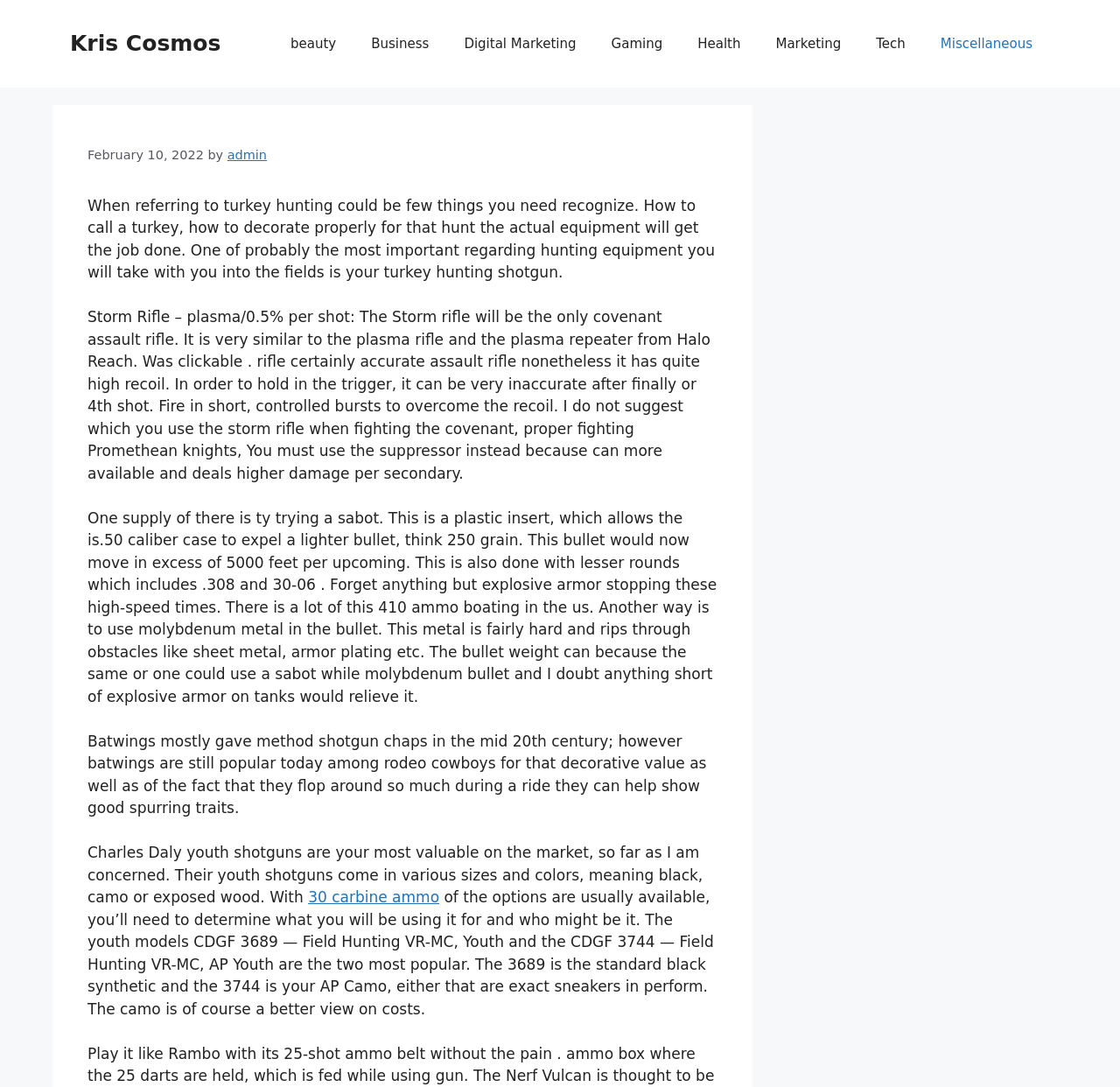Generate a comprehensive description of the webpage.

The webpage is about buying a previously owned shotgun, specifically discussing various aspects of turkey hunting and shotguns. At the top, there is a banner with the site's name "Kris Cosmos" and a navigation menu with links to different categories such as beauty, business, digital marketing, gaming, health, marketing, tech, and miscellaneous.

Below the navigation menu, there is a header section with a timestamp "February 10, 2022" and a link to the author "admin". The main content of the page is divided into several paragraphs. The first paragraph discusses the importance of having the right equipment for turkey hunting, specifically mentioning the need for a turkey hunting shotgun.

The following paragraphs provide more information about shotguns, including a description of the Storm Rifle, a type of assault rifle, and its characteristics. There is also a discussion about using sabots, which are plastic inserts that allow for lighter bullets to be used, and the use of molybdenum metal in bullets to increase their effectiveness.

Additionally, the page mentions batwings, a type of shotgun chap, and their decorative value, as well as their ability to show good spurring traits during a ride. The page also discusses Charles Daly youth shotguns, highlighting their various sizes and colors, and the importance of determining the purpose and user of the shotgun when choosing a model.

Finally, there is a link to "30 carbine ammo" and a continuation of the discussion about Charles Daly youth shotguns, specifically the CDGF 3689 and CDGF 3744 models, and their features.